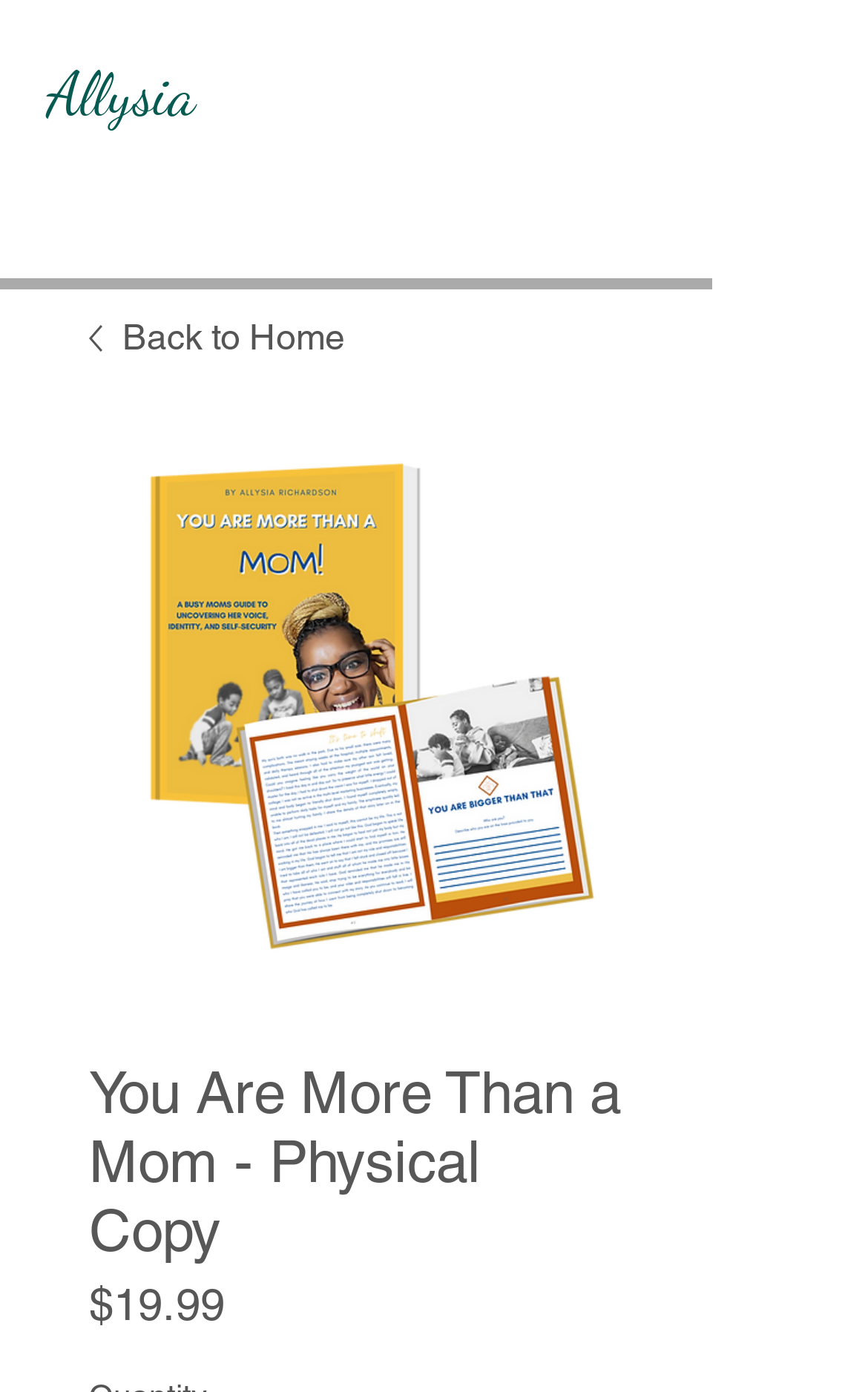Generate a thorough description of the webpage.

This webpage is about a physical copy of an e-book titled "You Are More Than a Mom - Physical Copy" by Allysia Richardson. At the top left corner, there is a link to the author's name, Allysia, which is positioned above a link to "Back to Home". To the right of the "Back to Home" link, there is a small image. Below these elements, there is a larger image of the book cover, which takes up most of the width of the page. 

Below the book cover image, there is a heading that matches the title of the book. Underneath the heading, there are two lines of text: the price of the book, "$19.99", and the label "Price" to its right.